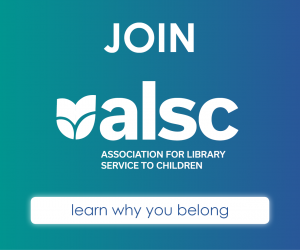What is the shape of the ALSC logo?
Make sure to answer the question with a detailed and comprehensive explanation.

The caption describes the ALSC logo as a stylized flower, which reinforces the organization's focus on children's library services.